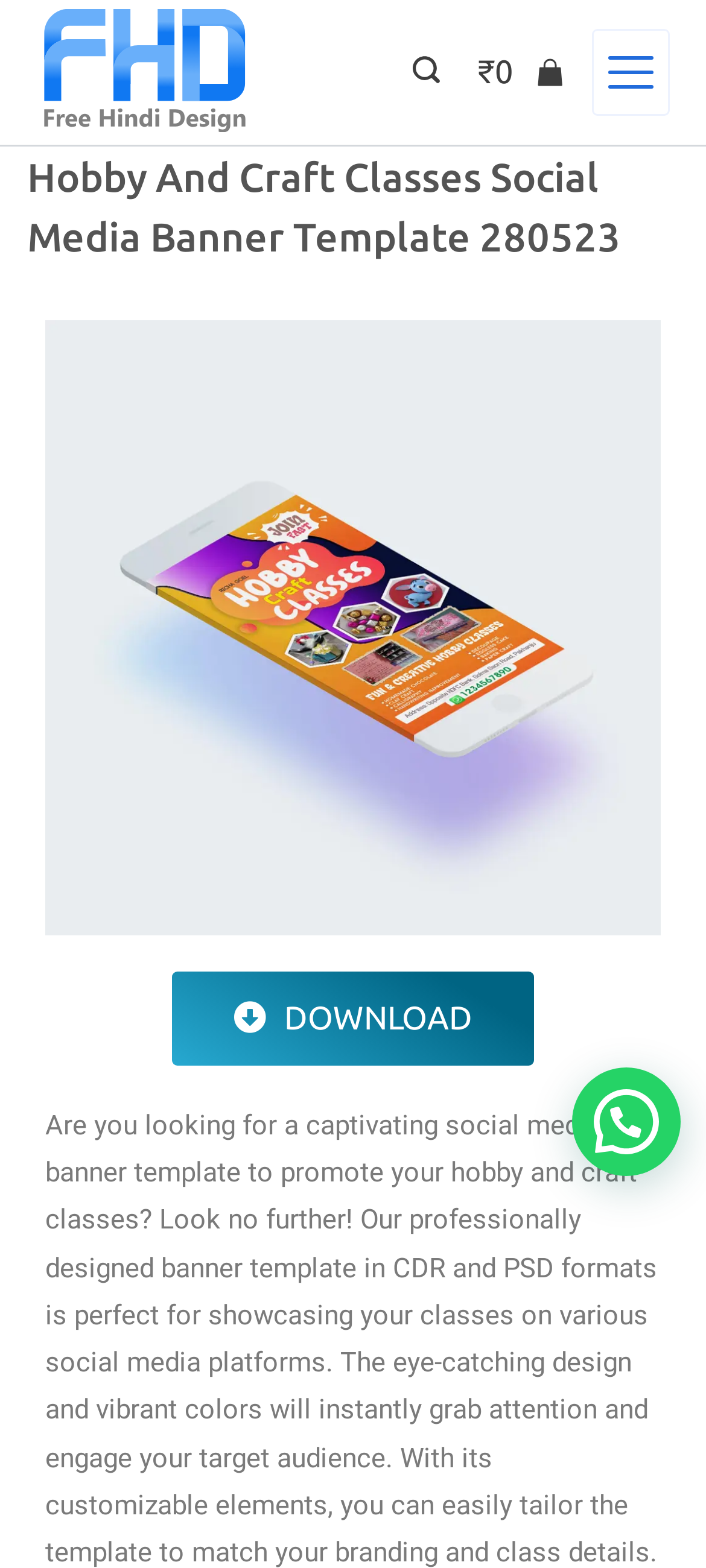Given the element description, predict the bounding box coordinates in the format (top-left x, top-left y, bottom-right x, bottom-right y). Make sure all values are between 0 and 1. Here is the element description: Search

[0.586, 0.034, 0.624, 0.059]